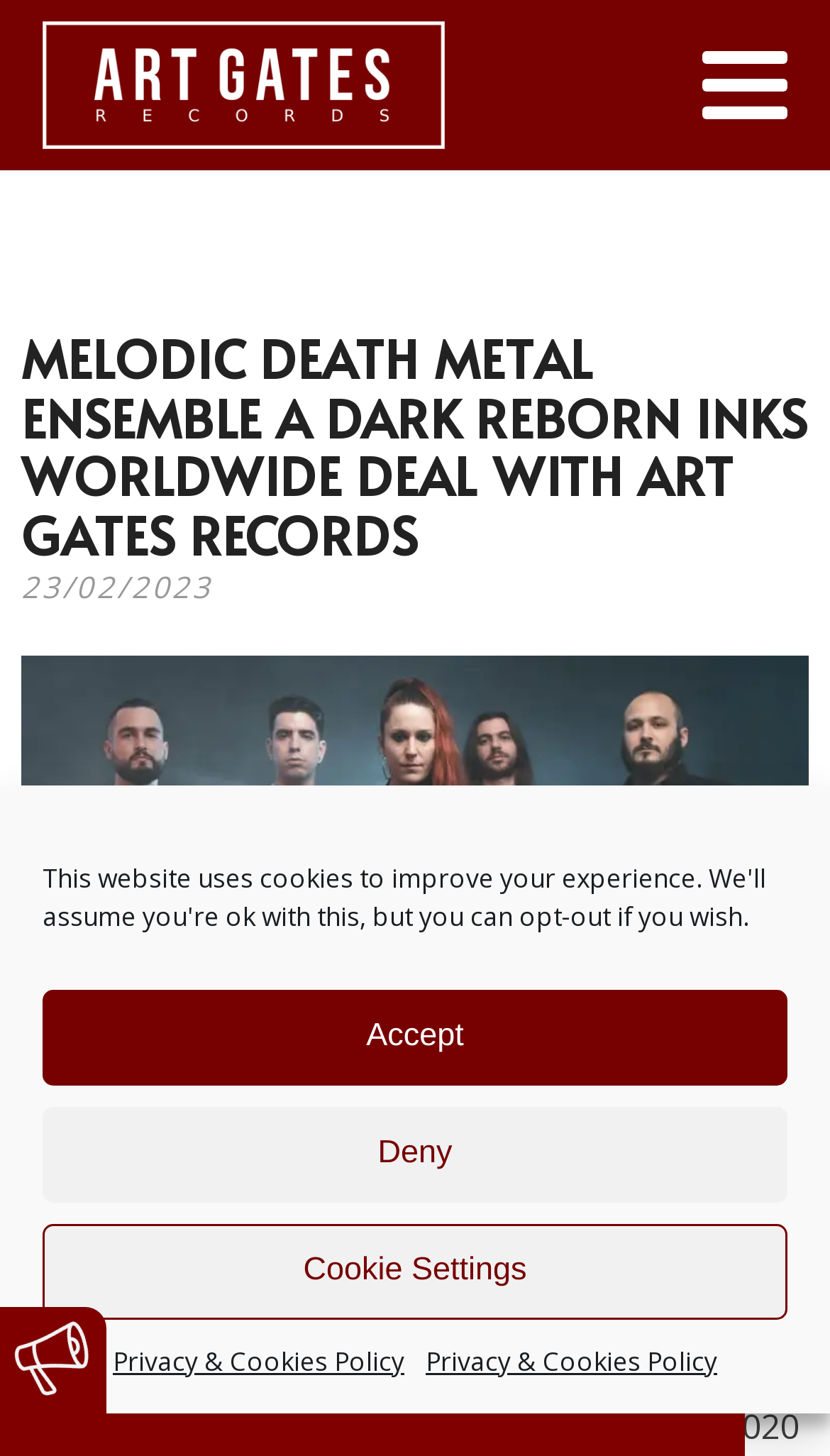Identify the first-level heading on the webpage and generate its text content.

MELODIC DEATH METAL ENSEMBLE A DARK REBORN INKS WORLDWIDE DEAL WITH ART GATES RECORDS